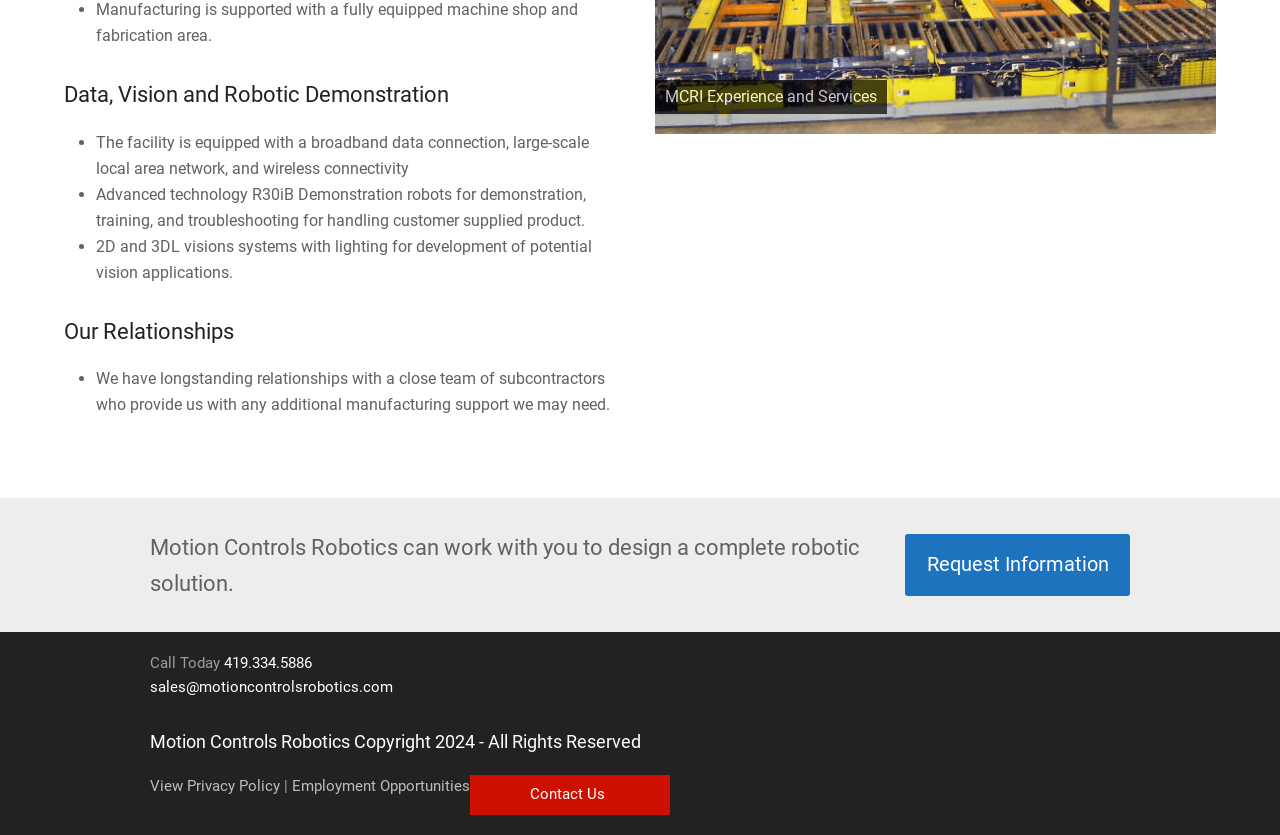Given the description "419.334.5886", determine the bounding box of the corresponding UI element.

[0.175, 0.783, 0.244, 0.805]